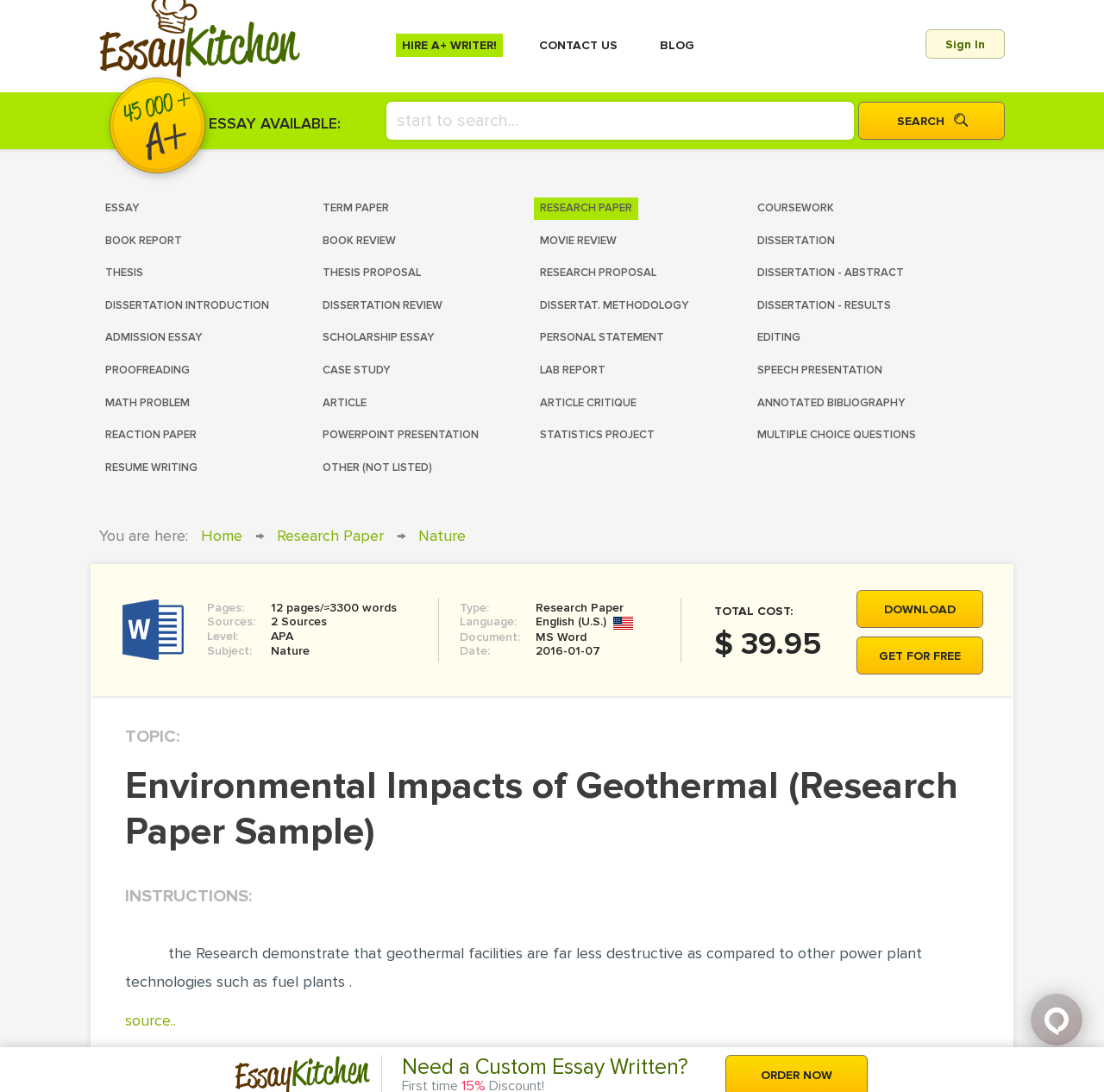Locate the bounding box coordinates of the clickable region to complete the following instruction: "Edit a document."

[0.68, 0.295, 0.877, 0.325]